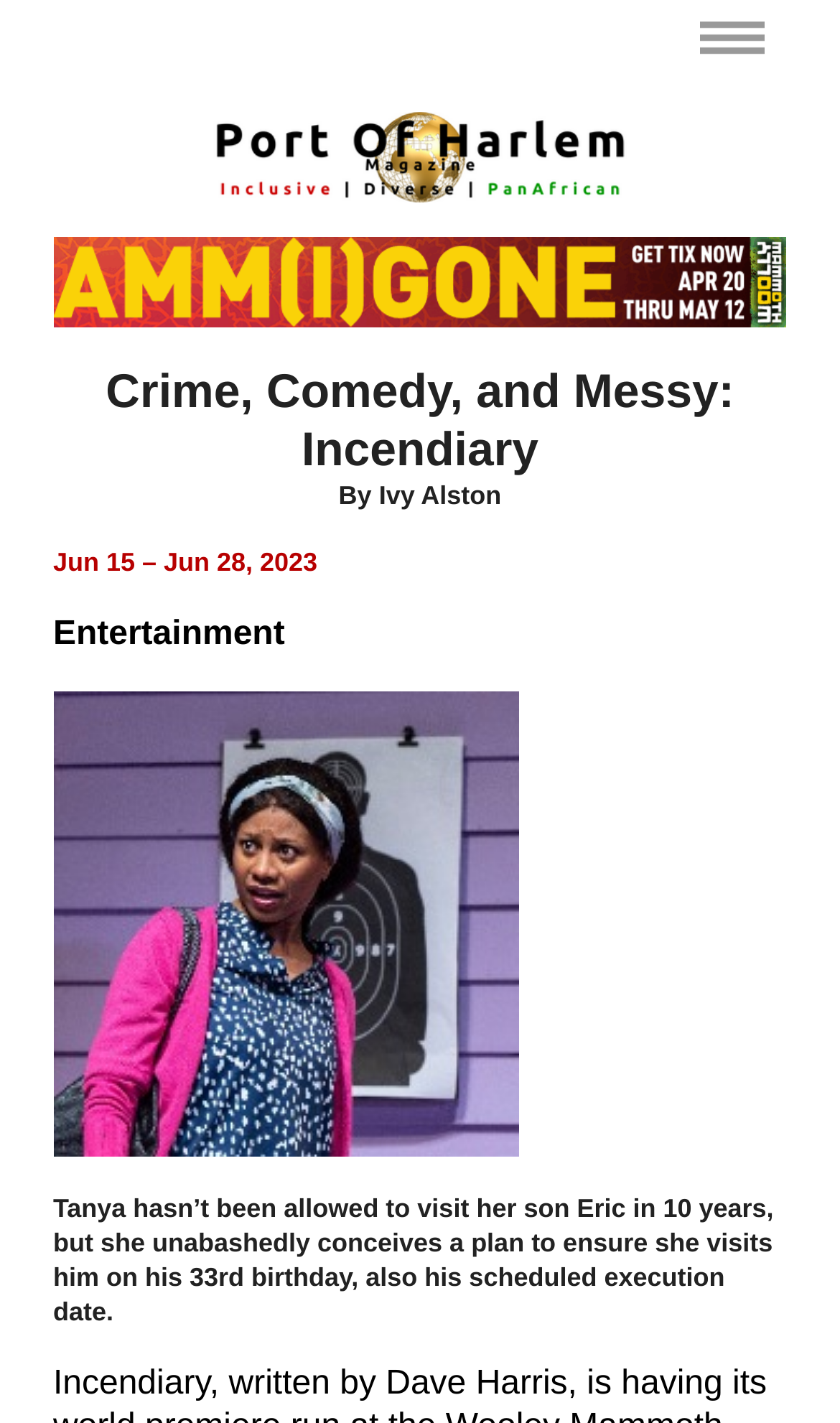Give a one-word or short phrase answer to this question: 
What is the category of the article?

Entertainment